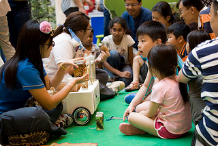What is the age range of the participants?
Refer to the image and offer an in-depth and detailed answer to the question.

The participants are a diverse group of young children and their guardians, indicating a wide age range from children to adults, all gathered to learn about palm civets.